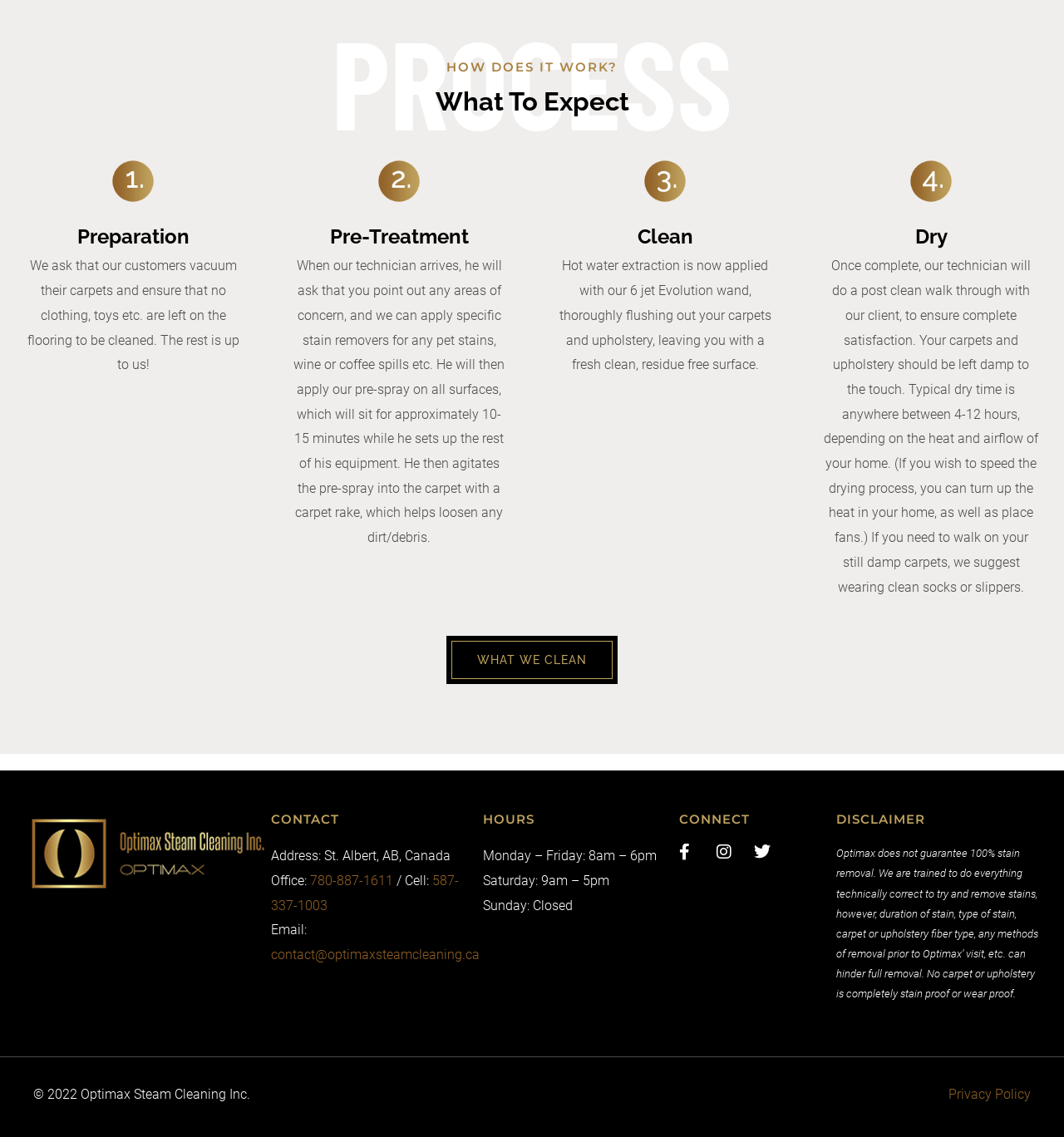Consider the image and give a detailed and elaborate answer to the question: 
How long does it take for the carpets to dry?

The typical dry time for the carpets is anywhere between 4-12 hours, depending on the heat and airflow of the home, as mentioned in the StaticText element with ID 500.